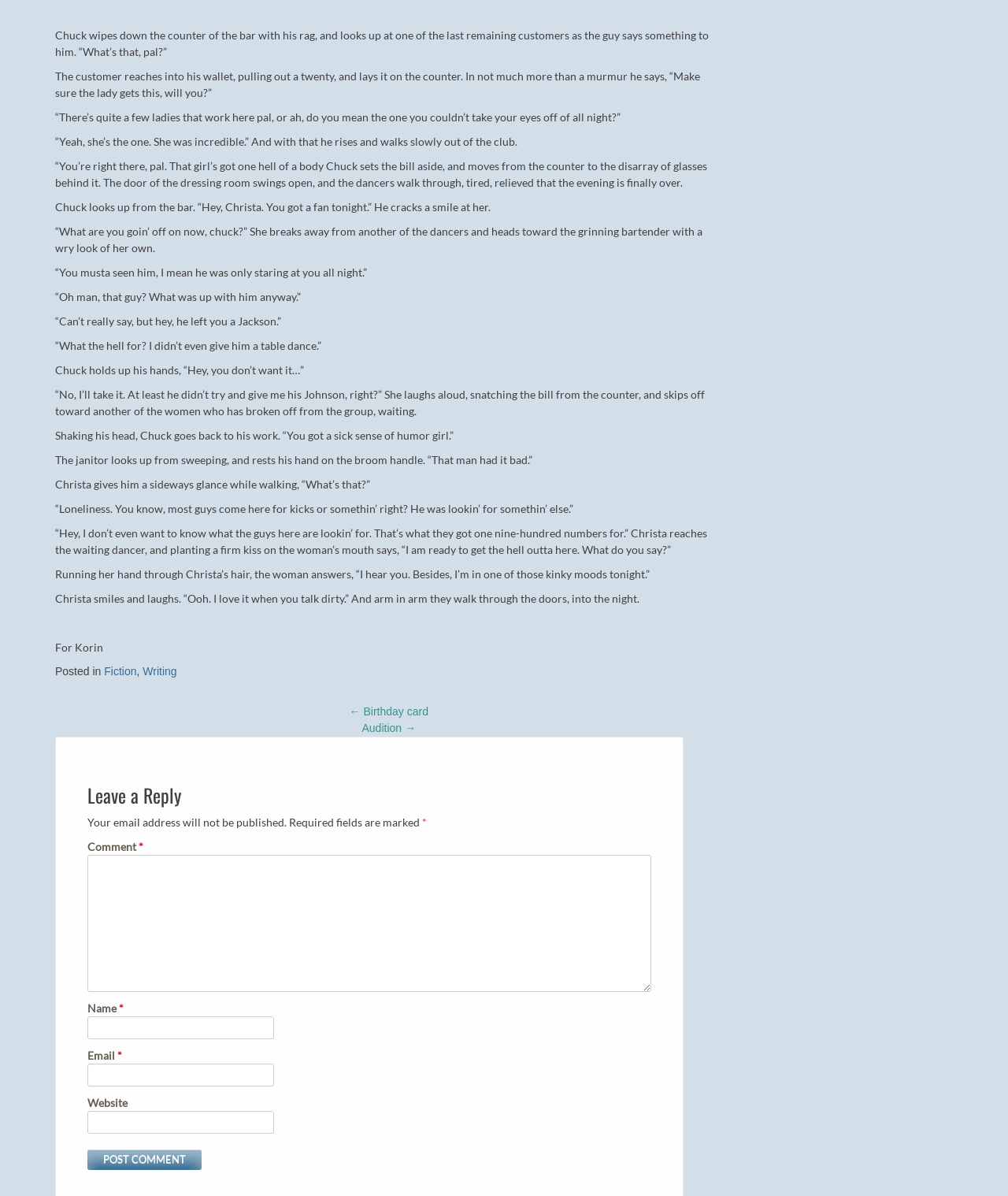Please identify the coordinates of the bounding box for the clickable region that will accomplish this instruction: "Click the 'Post Comment' button".

[0.087, 0.961, 0.2, 0.979]